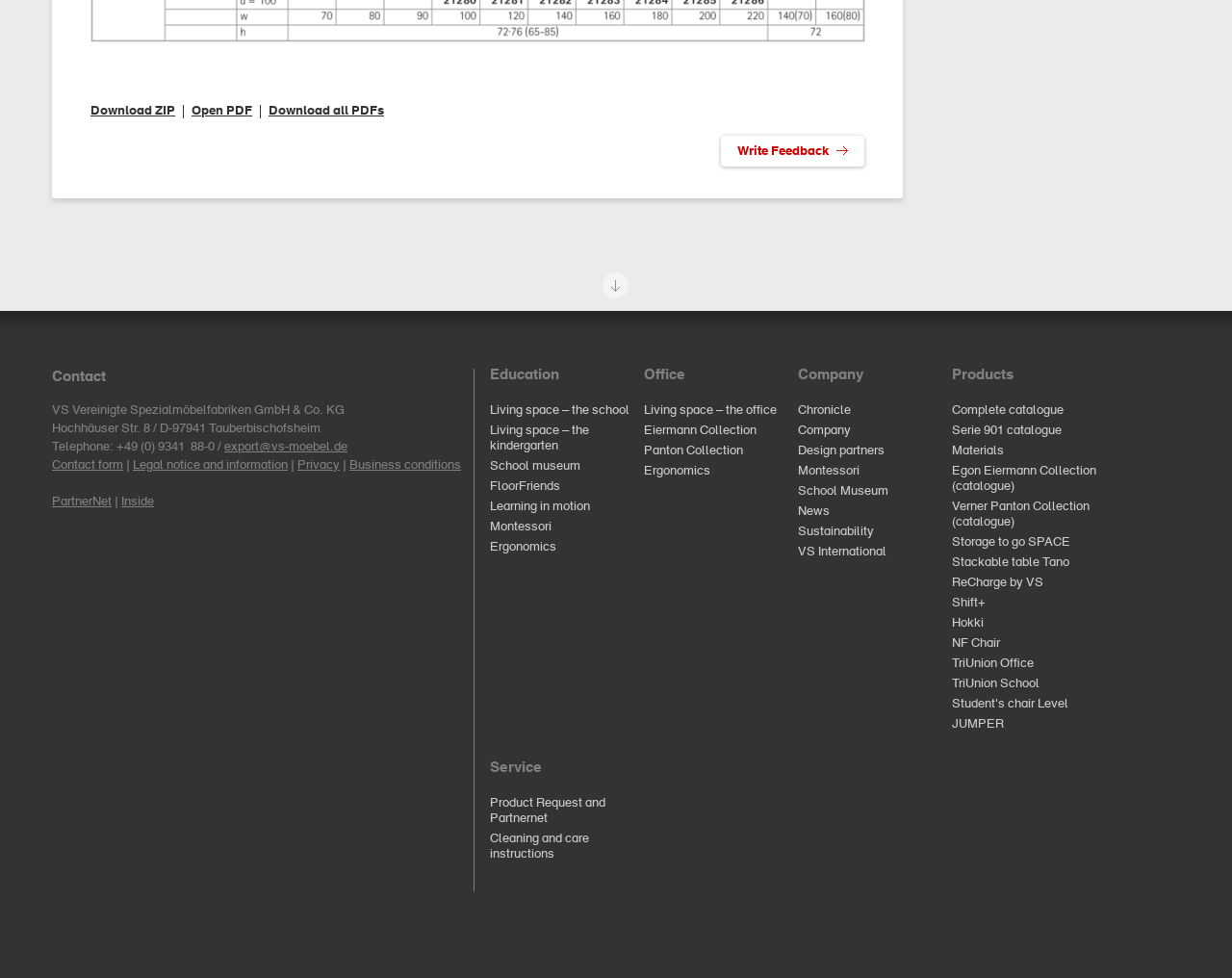Specify the bounding box coordinates of the area to click in order to execute this command: 'Send an email to export@vs-moebel.de'. The coordinates should consist of four float numbers ranging from 0 to 1, and should be formatted as [left, top, right, bottom].

[0.182, 0.451, 0.282, 0.464]